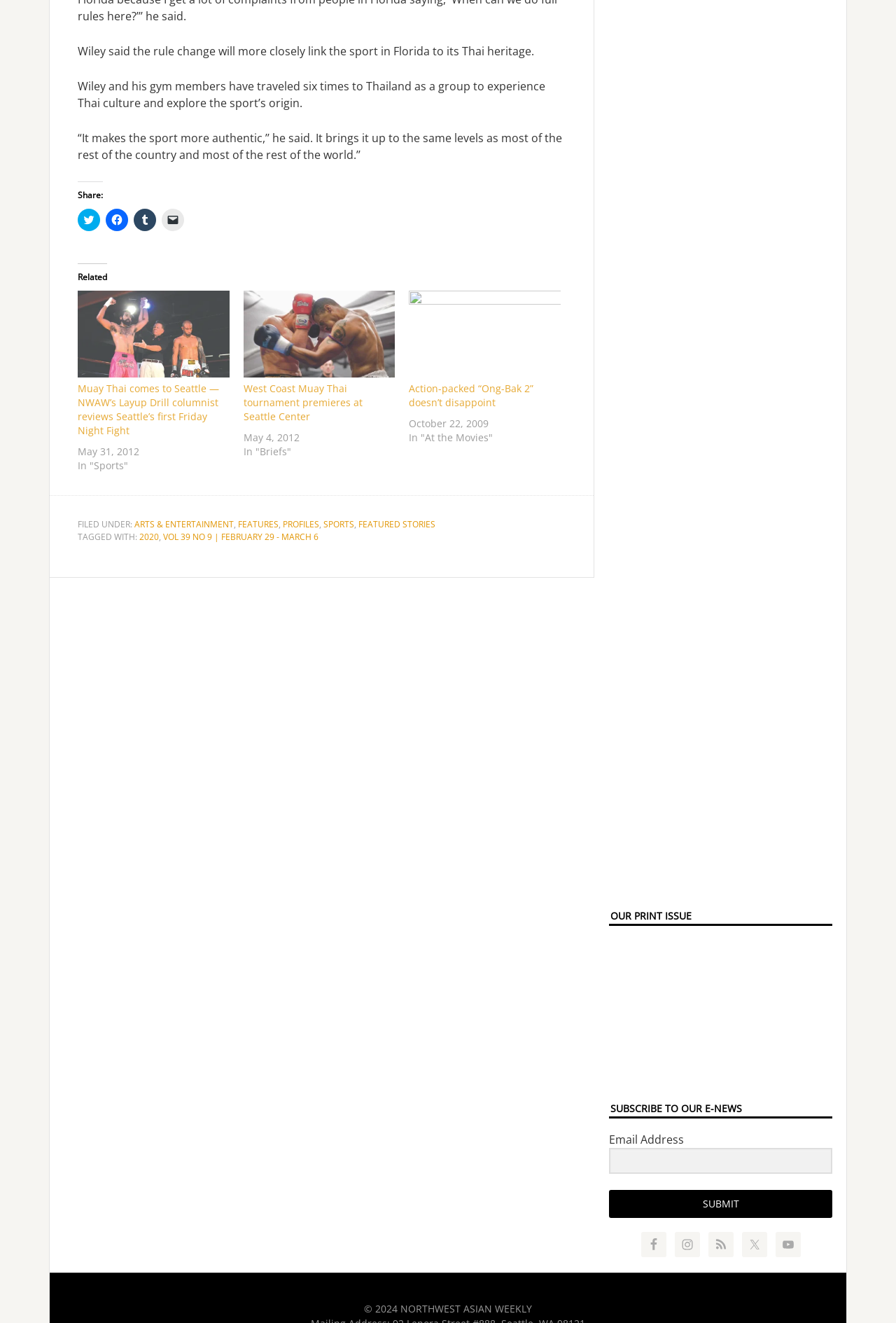Analyze the image and give a detailed response to the question:
What is the topic of the article?

Based on the text content of the webpage, I can see that the article is talking about Muay Thai, a sport, and its relation to Thai culture. The text mentions Wiley and his gym members traveling to Thailand to experience the sport's origin.